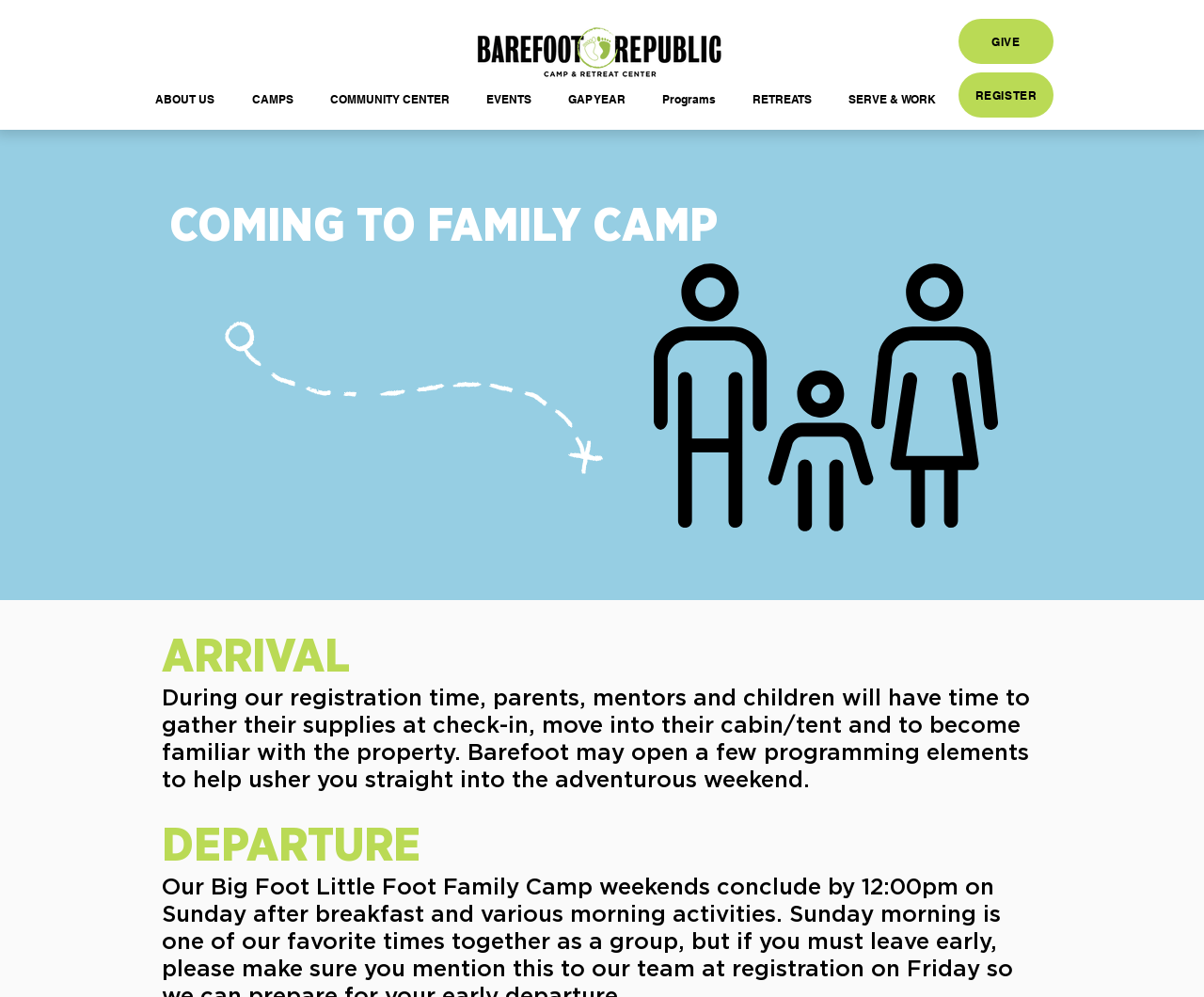Please locate the bounding box coordinates of the element that needs to be clicked to achieve the following instruction: "Click on Home". The coordinates should be four float numbers between 0 and 1, i.e., [left, top, right, bottom].

None